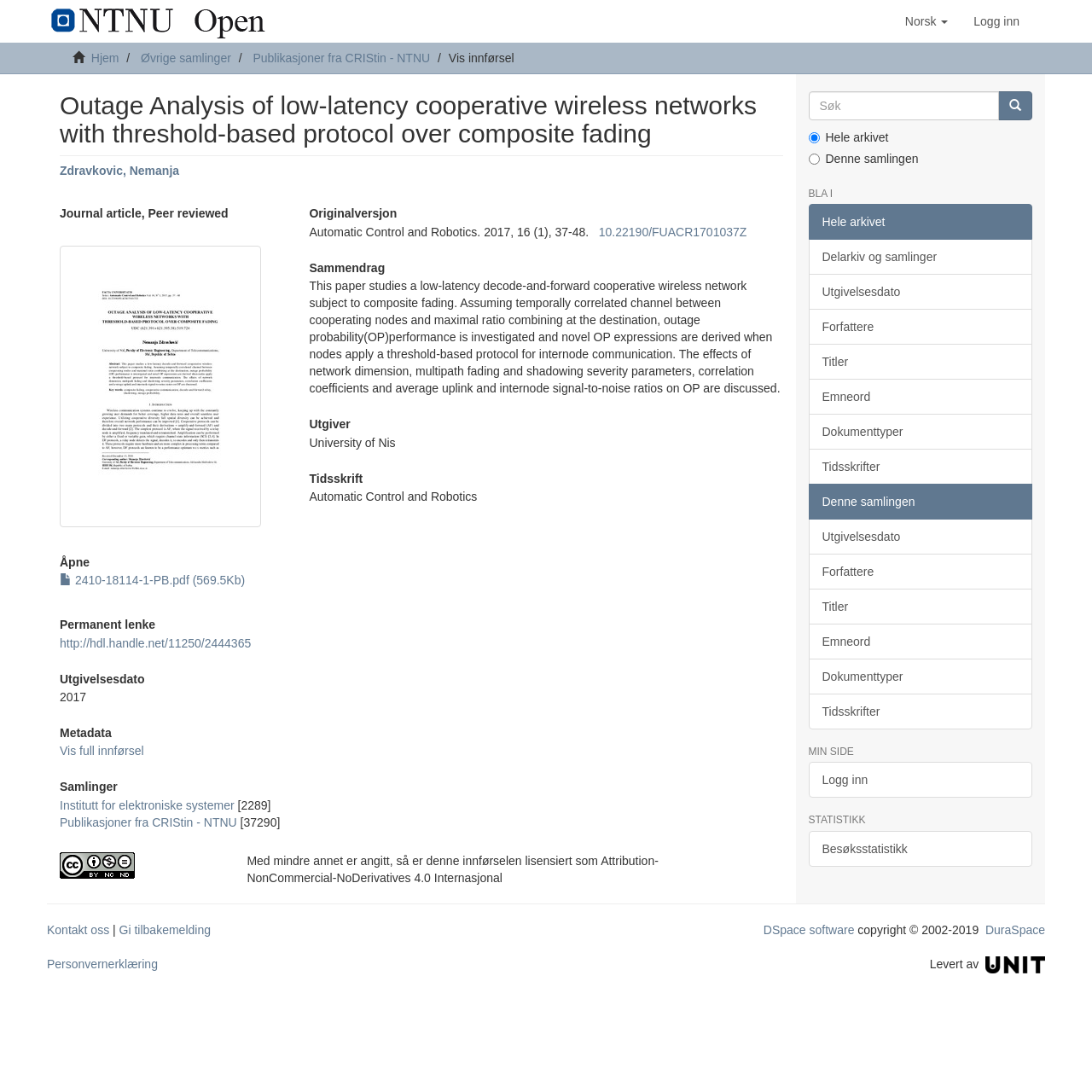Locate the bounding box coordinates of the element that should be clicked to fulfill the instruction: "View the publication '2410-18114-1-PB.pdf'".

[0.055, 0.525, 0.224, 0.538]